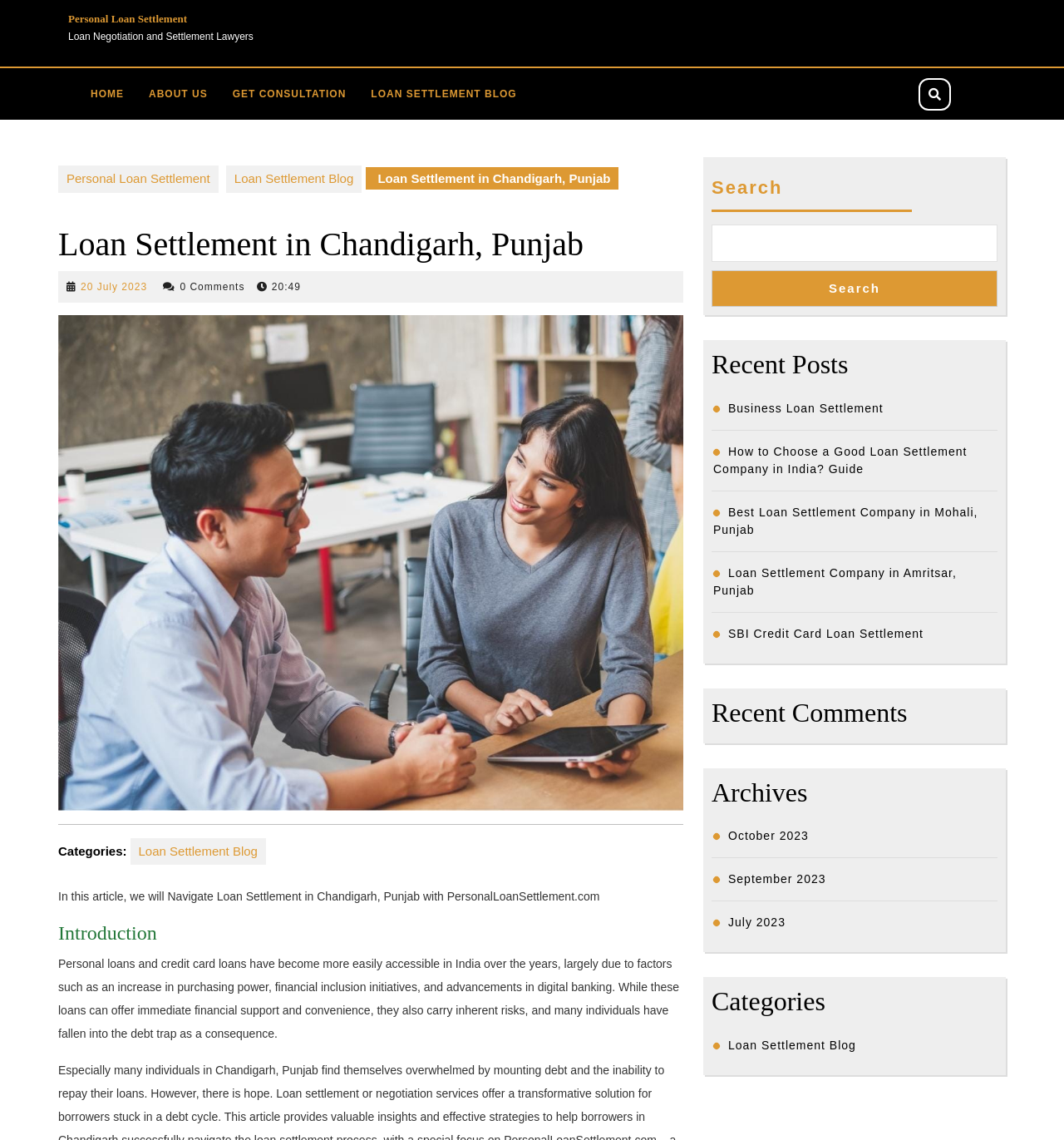Identify the bounding box coordinates of the area you need to click to perform the following instruction: "Read the recent post about Business Loan Settlement".

[0.684, 0.352, 0.83, 0.364]